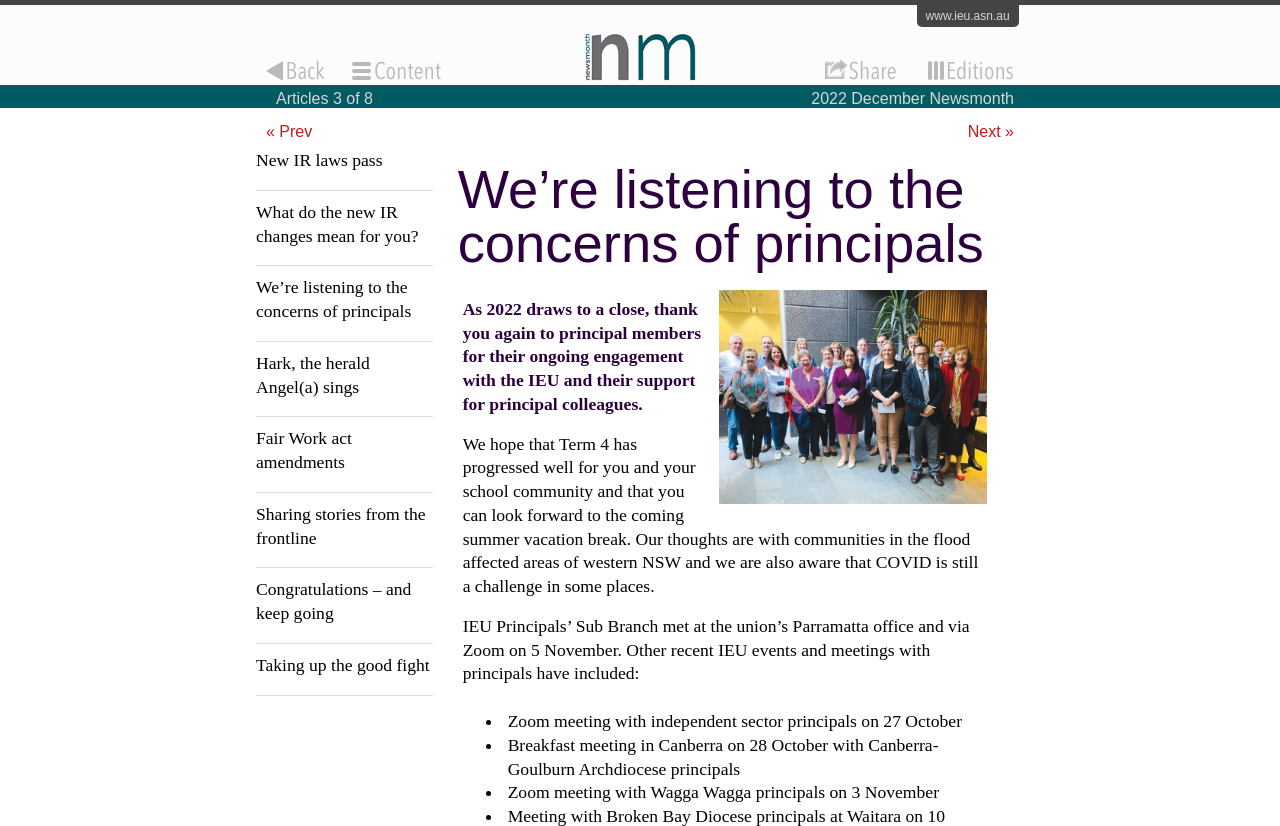What is the location of the breakfast meeting on 28 October?
Using the image, give a concise answer in the form of a single word or short phrase.

Canberra